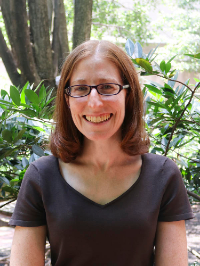Using the information from the screenshot, answer the following question thoroughly:
Where did Professor Goldstein receive her PhD?

According to the caption, Professor Goldstein's background includes a comprehensive education in biology, with a PhD in cell biology and developmental genetics from Washington University in St. Louis, which is the institution where she received her PhD.